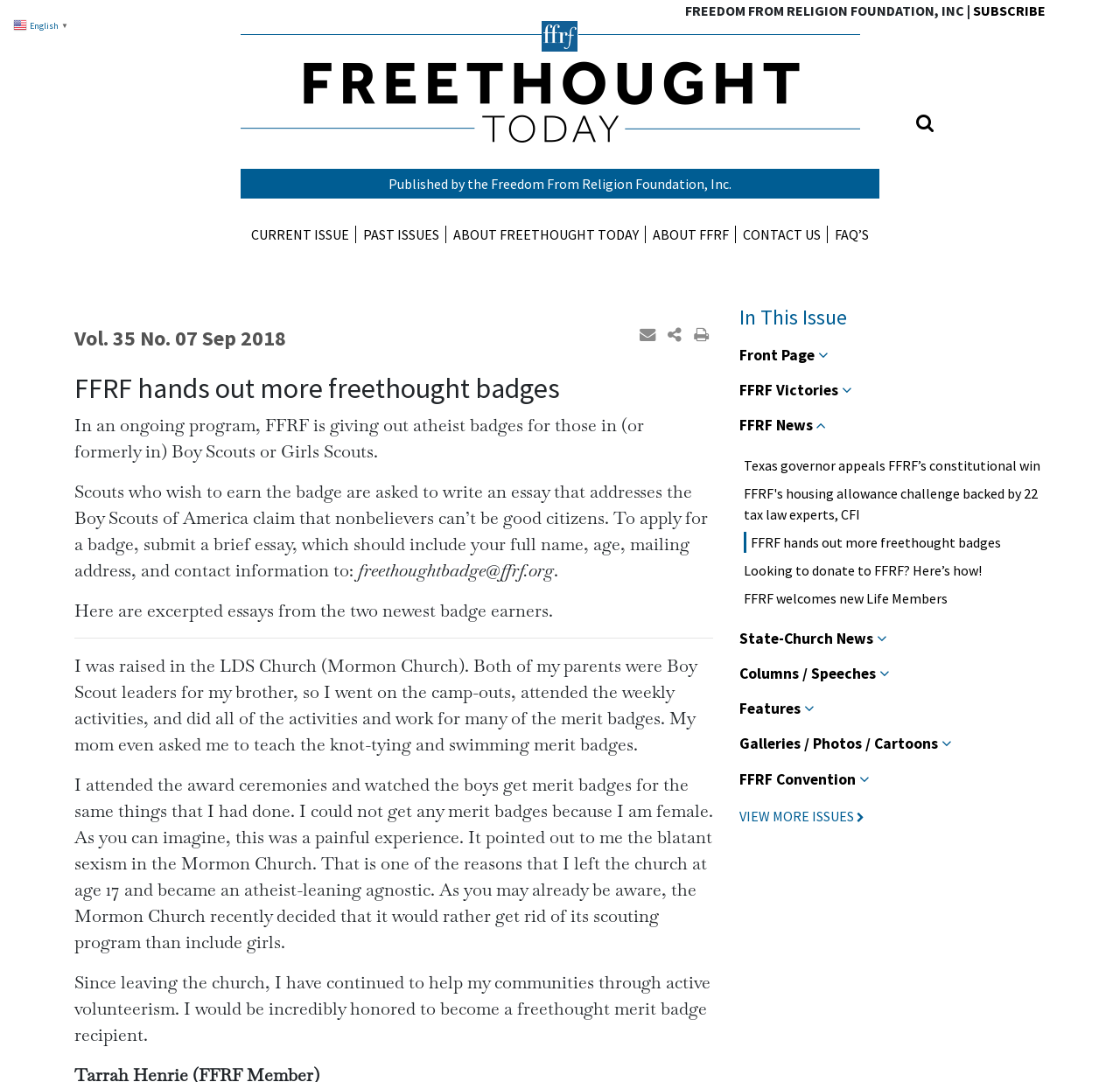What is required to apply for a badge?
Give a detailed and exhaustive answer to the question.

I determined the answer by reading the text on the webpage, which states 'Scouts who wish to earn the badge are asked to write an essay that addresses the Boy Scouts of America claim that nonbelievers can’t be good citizens.' This suggests that writing an essay is a requirement to apply for a badge.